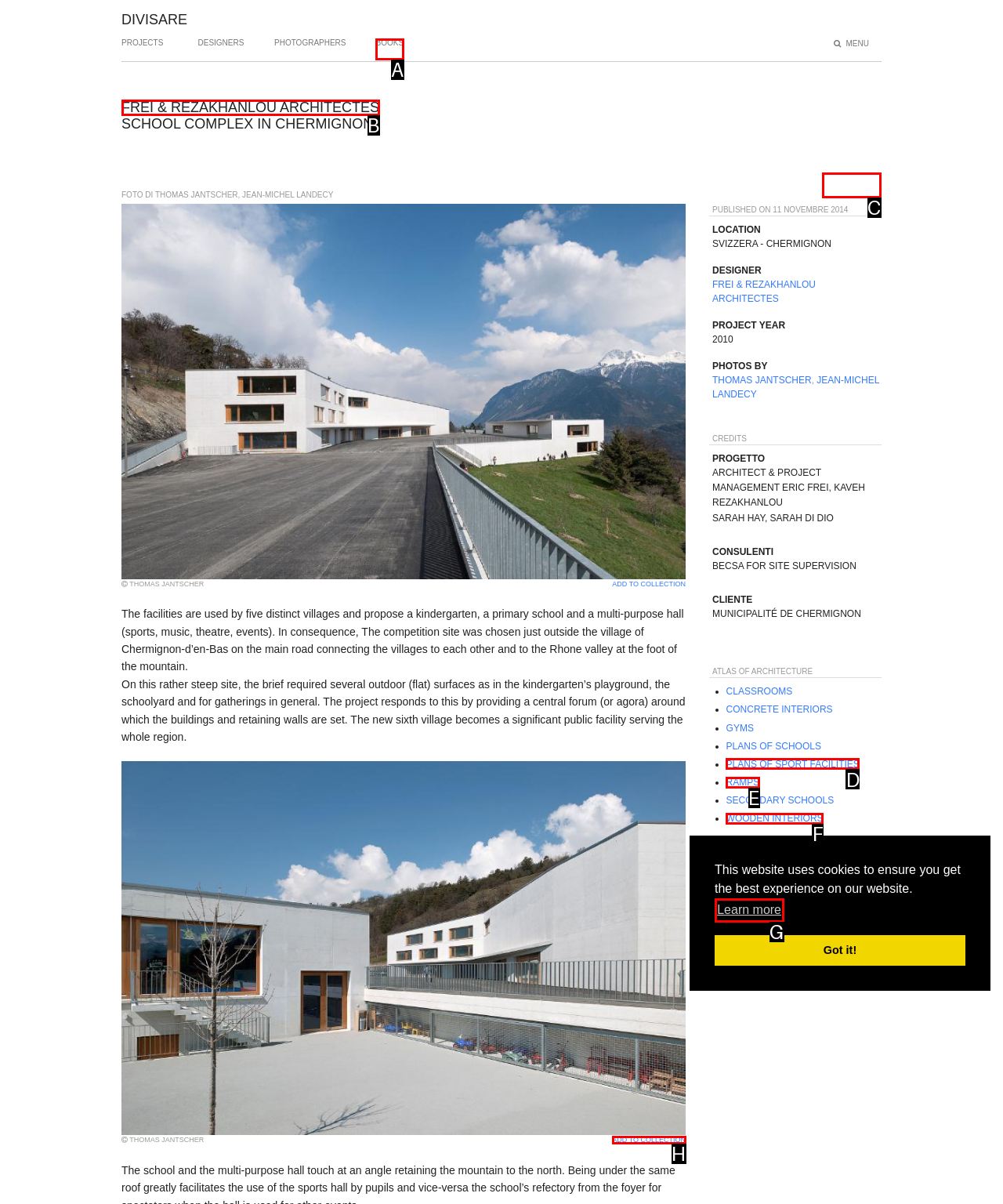Given the element description: Amrita Garg
Pick the letter of the correct option from the list.

None